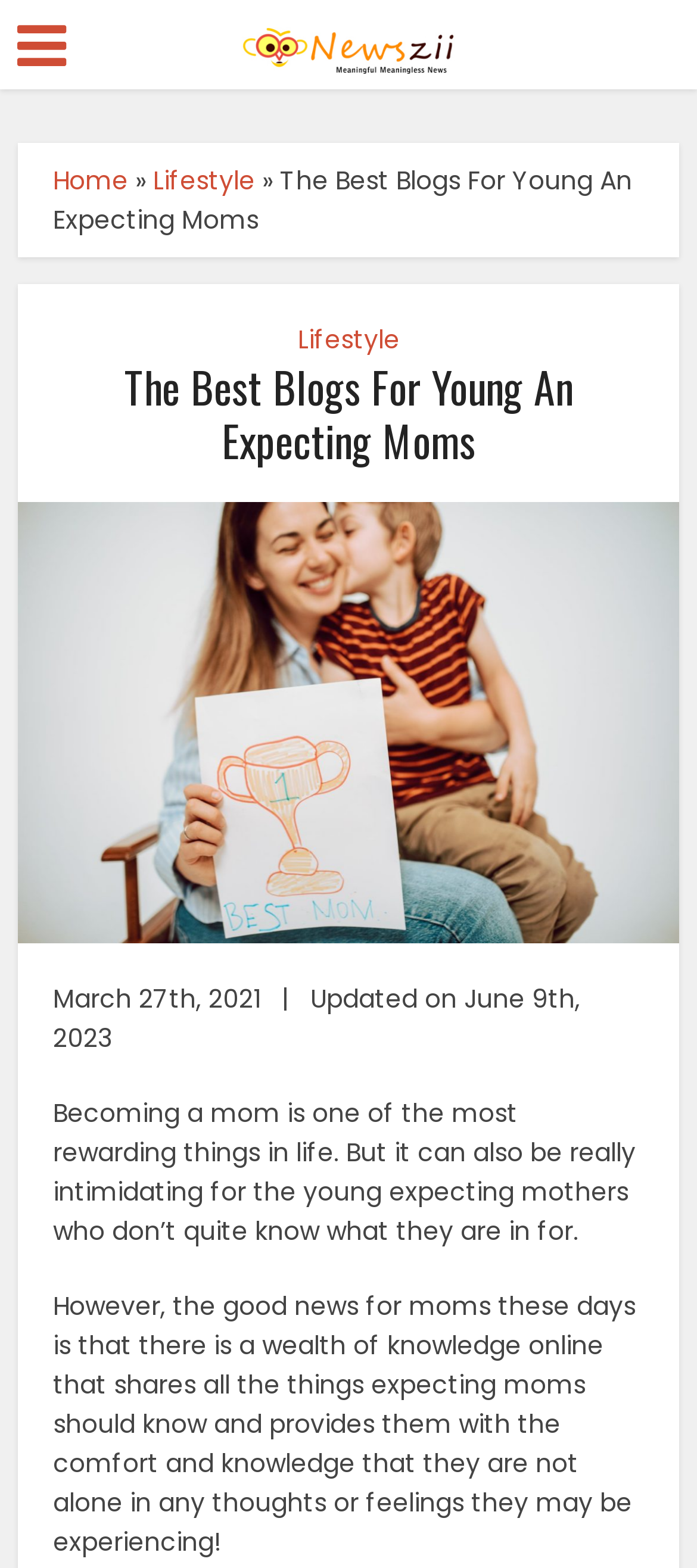Provide a one-word or short-phrase answer to the question:
What is the website's logo?

Newszii.com